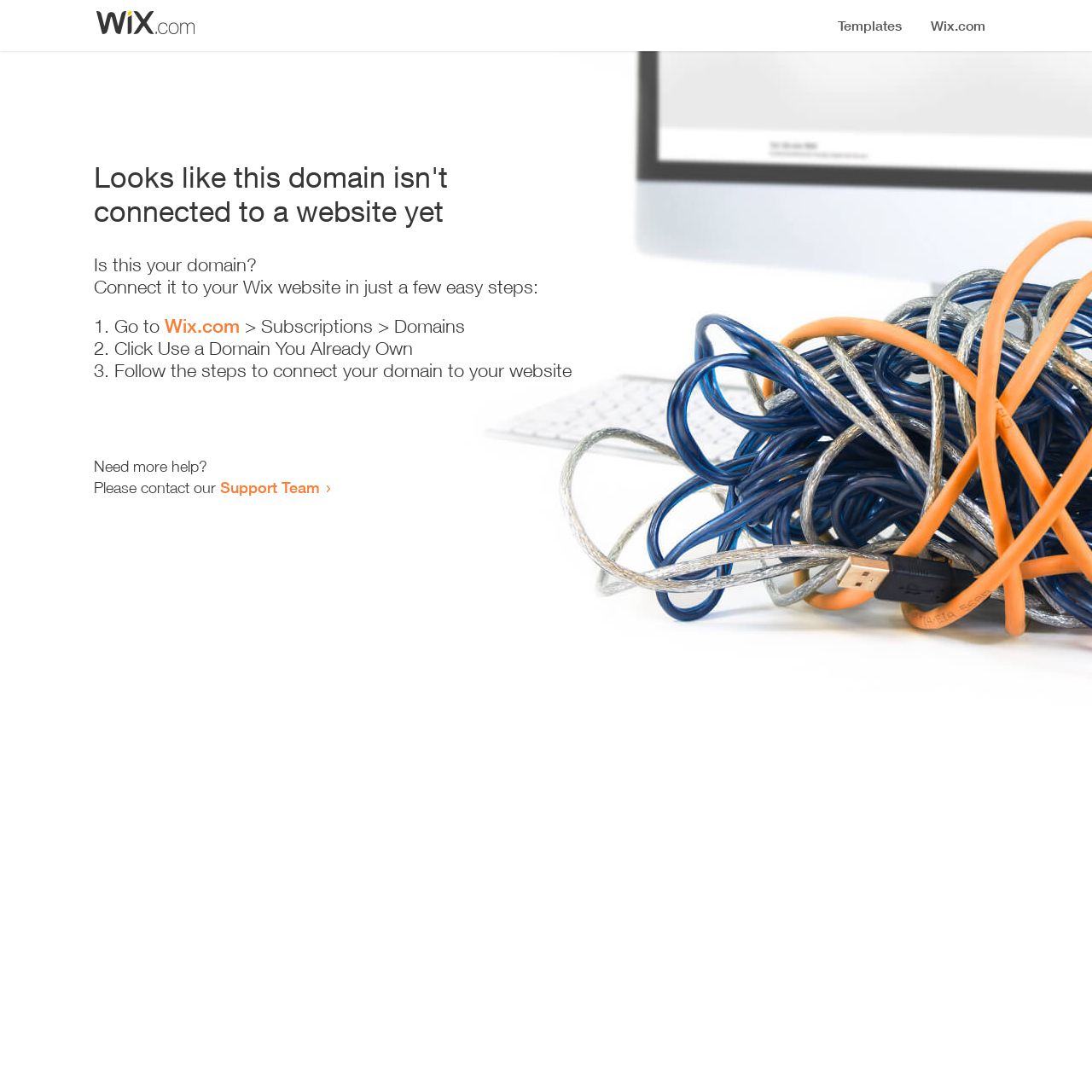What is the title or heading displayed on the webpage?

Looks like this domain isn't
connected to a website yet